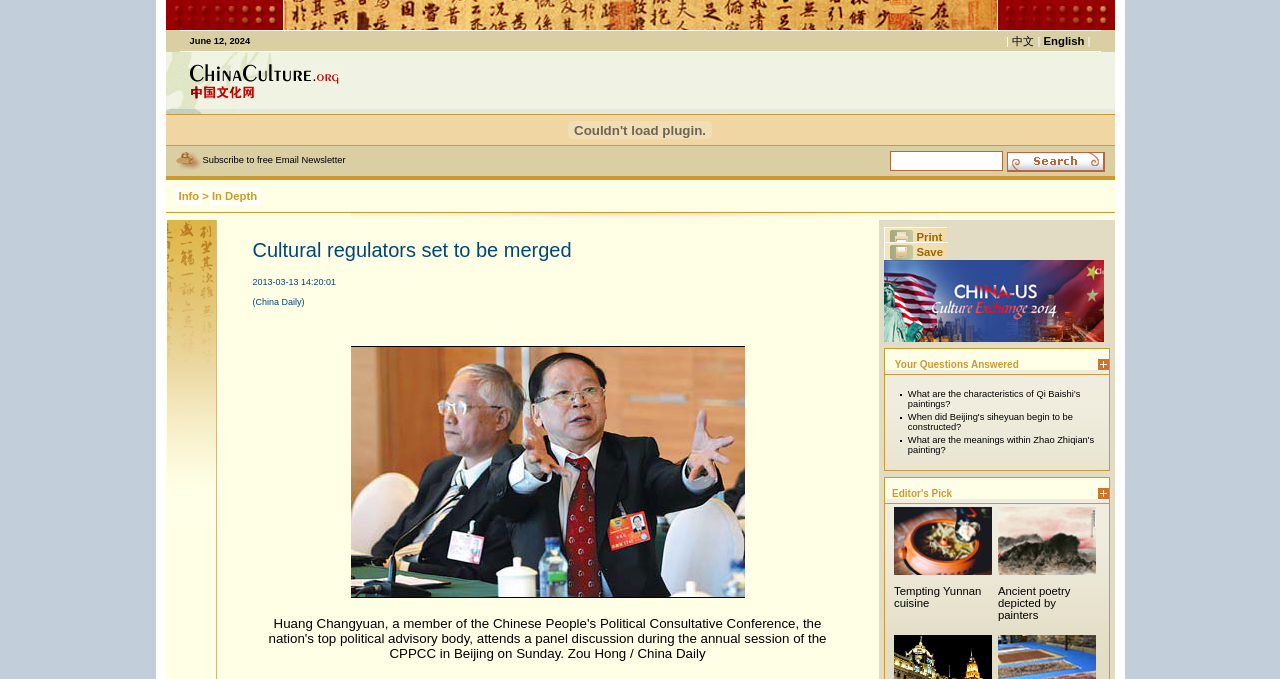Find the bounding box coordinates of the element to click in order to complete this instruction: "Subscribe to free Email Newsletter". The bounding box coordinates must be four float numbers between 0 and 1, denoted as [left, top, right, bottom].

[0.158, 0.229, 0.27, 0.244]